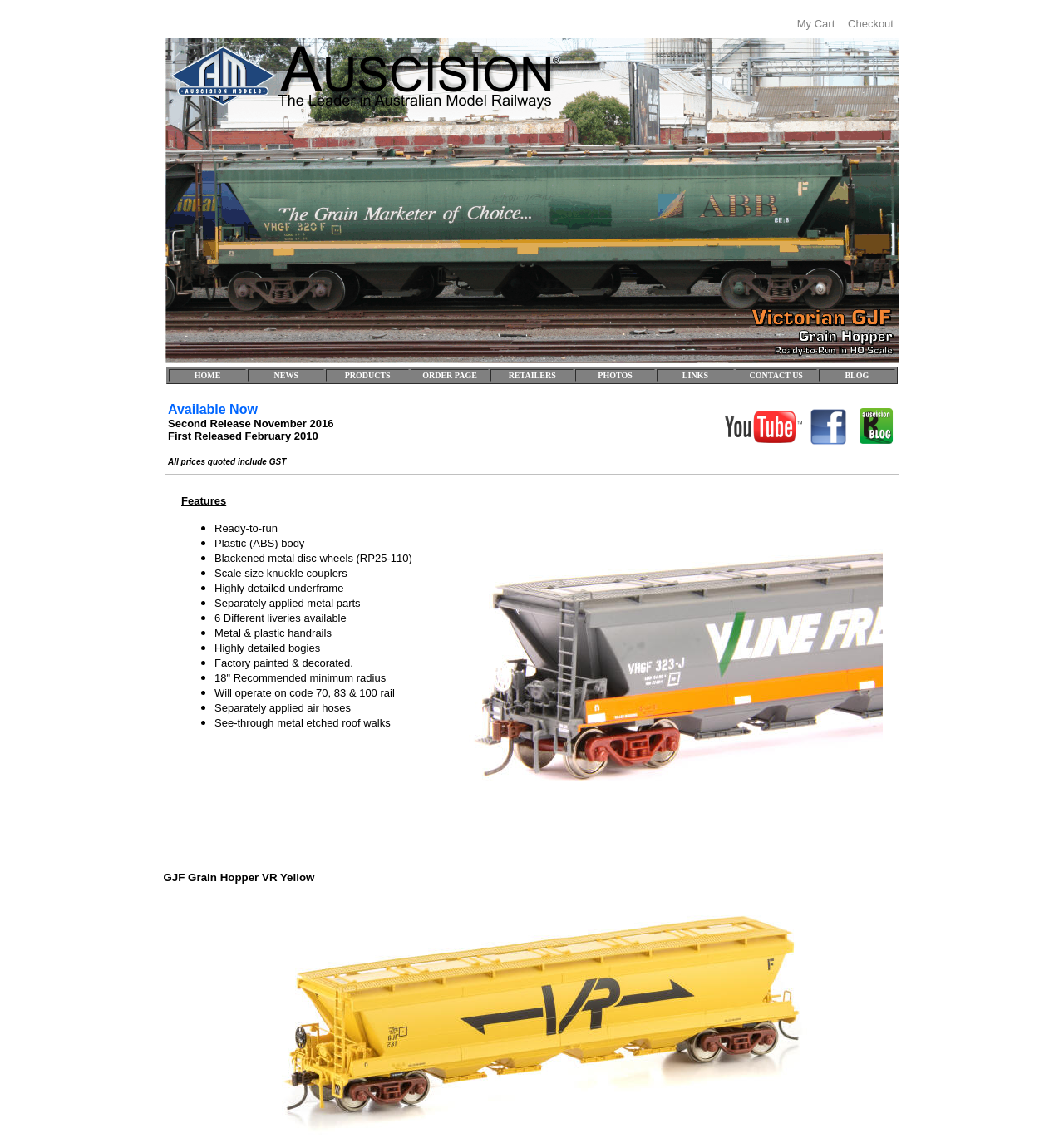Determine the bounding box coordinates for the area you should click to complete the following instruction: "Click on PRODUCTS".

[0.307, 0.322, 0.384, 0.332]